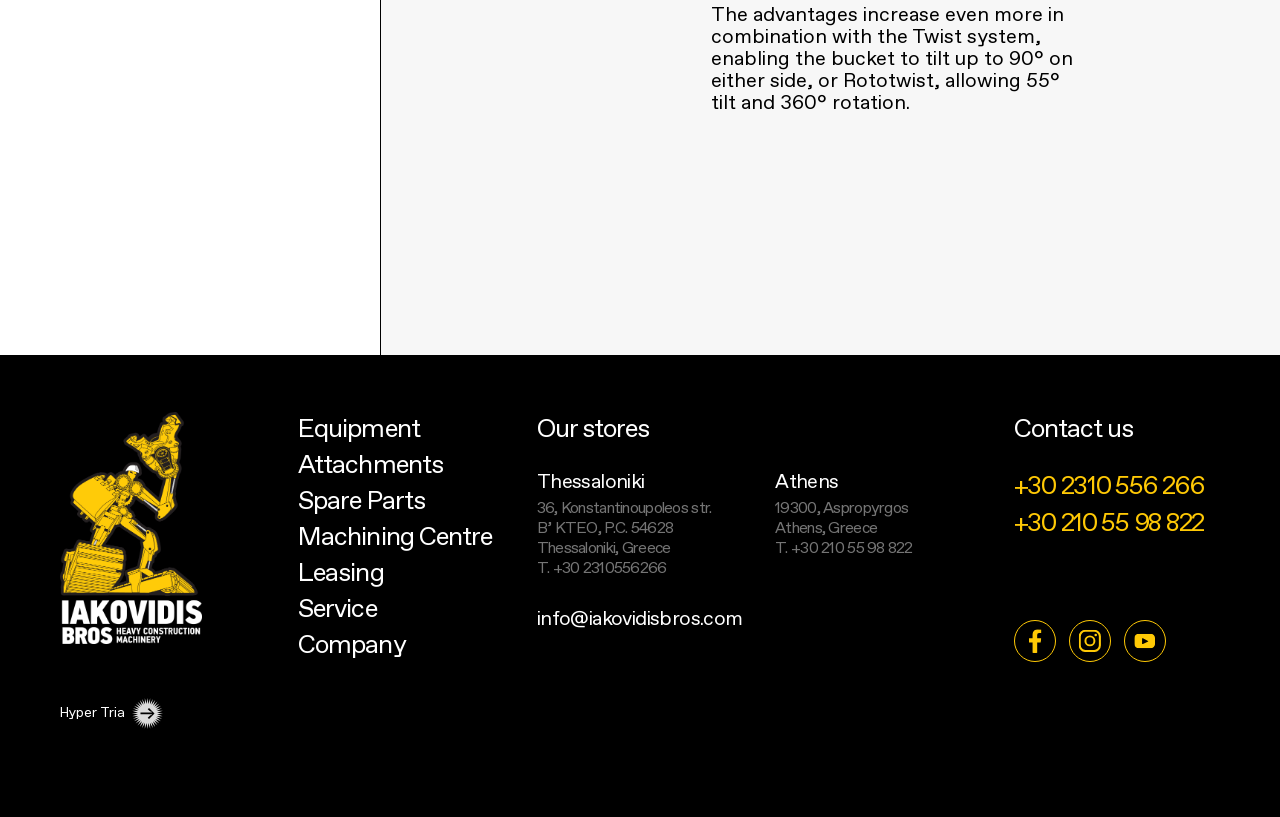Kindly respond to the following question with a single word or a brief phrase: 
What is the company's main business?

Equipment and attachments